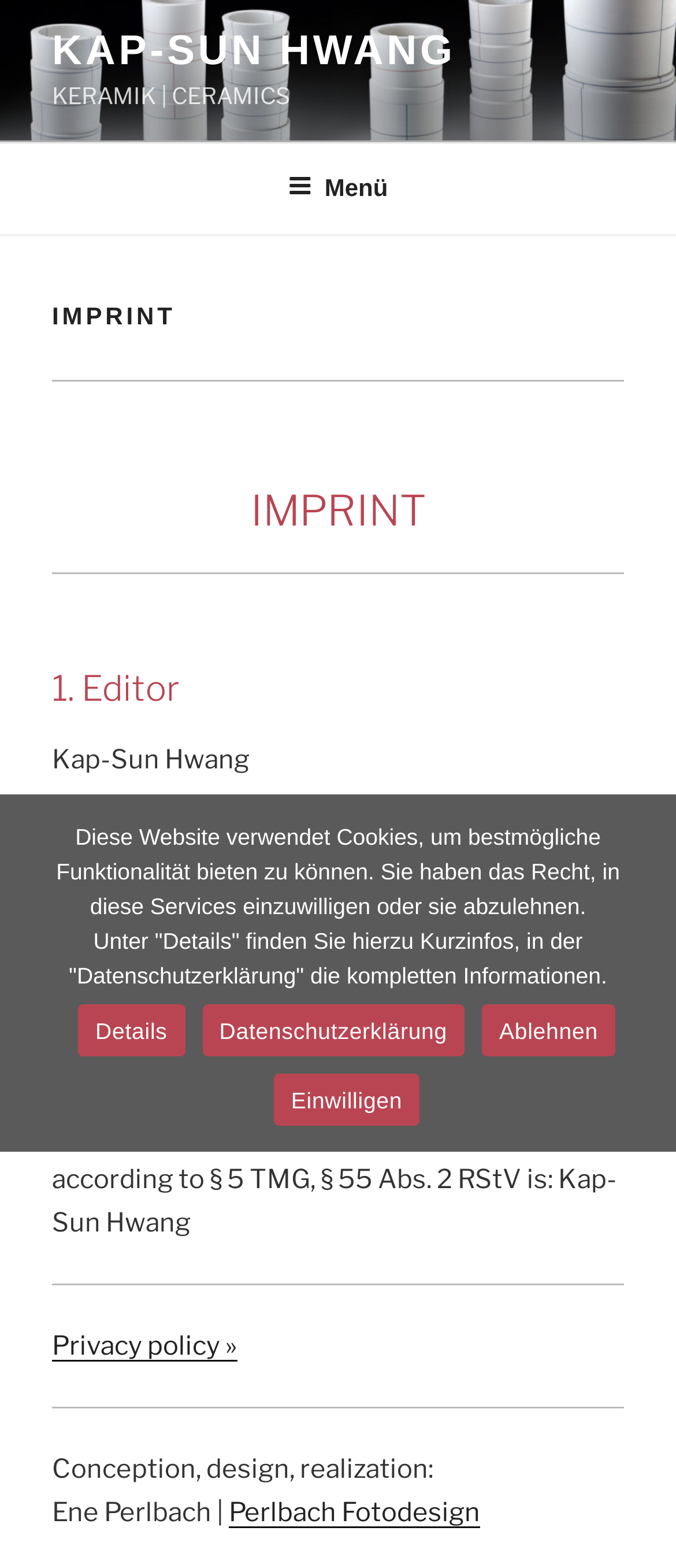Please respond to the question with a concise word or phrase:
What is the conception, design, and realization of this website?

Ene Perlbach